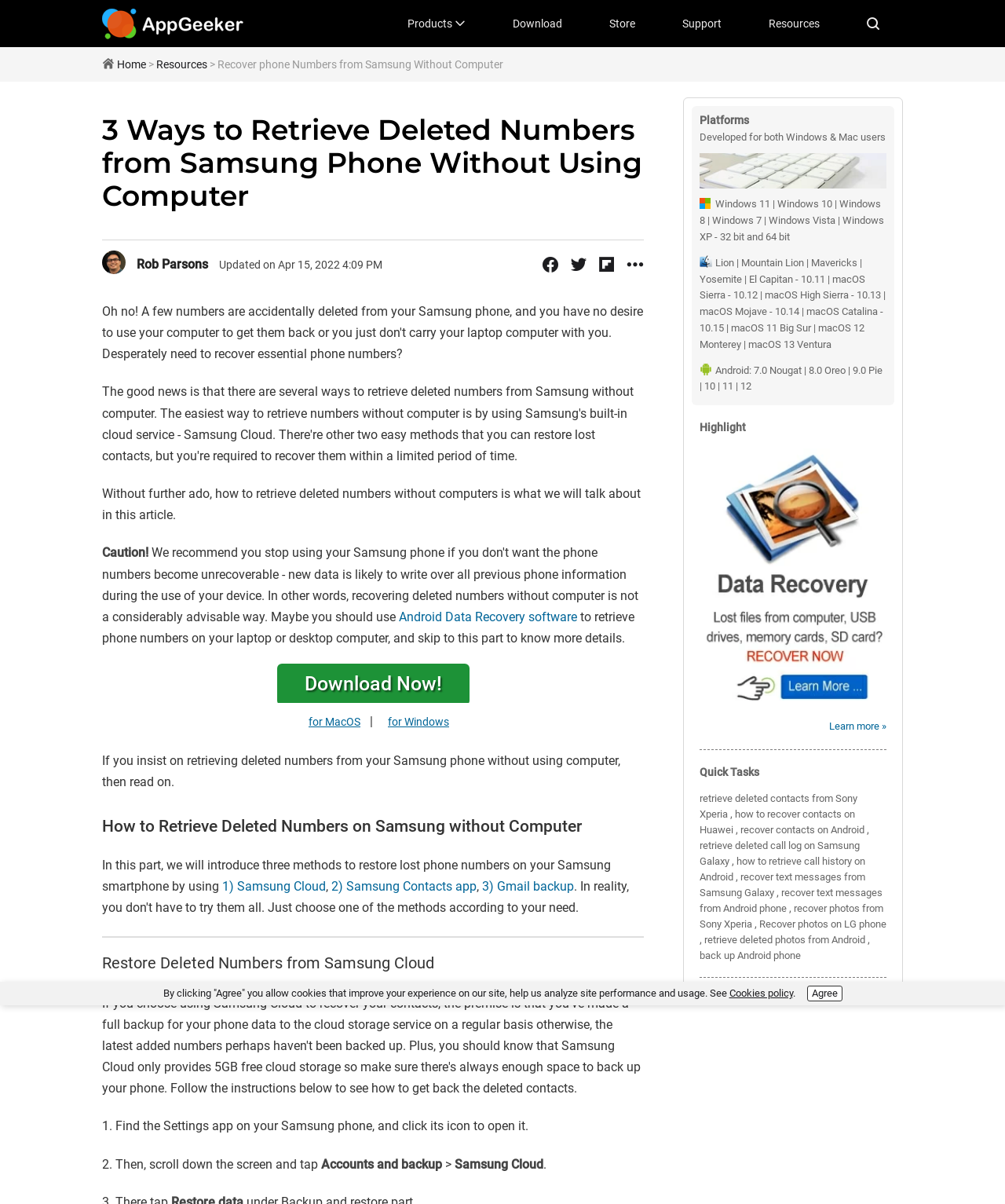Carefully examine the image and provide an in-depth answer to the question: What is the first step to restore deleted numbers from Samsung Cloud?

According to the webpage, the first step to restore deleted numbers from Samsung Cloud is to 'Find the Settings app on your Samsung phone, and click its icon to open it'.